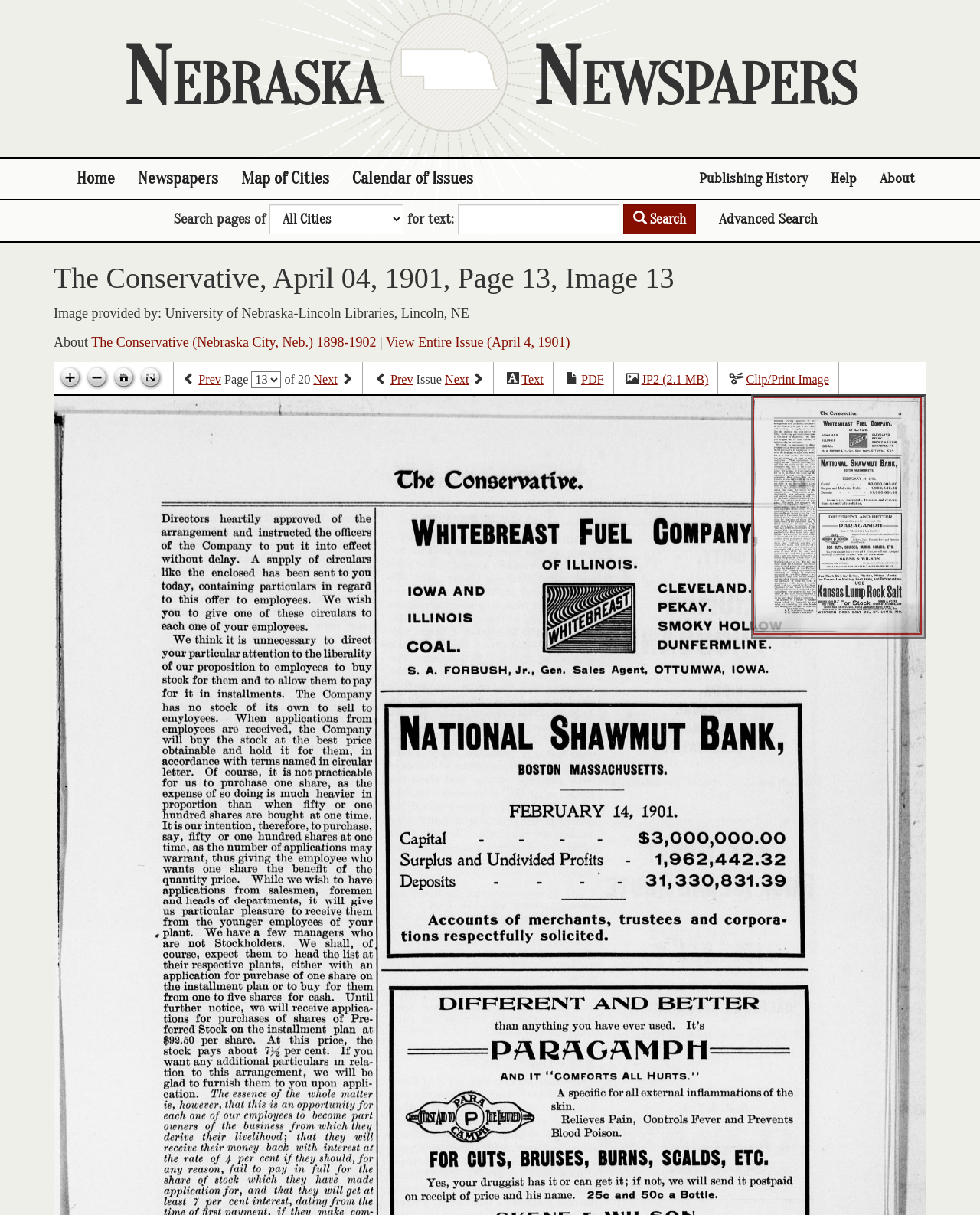Locate the bounding box coordinates of the element that should be clicked to fulfill the instruction: "Go to next page".

[0.32, 0.307, 0.344, 0.318]